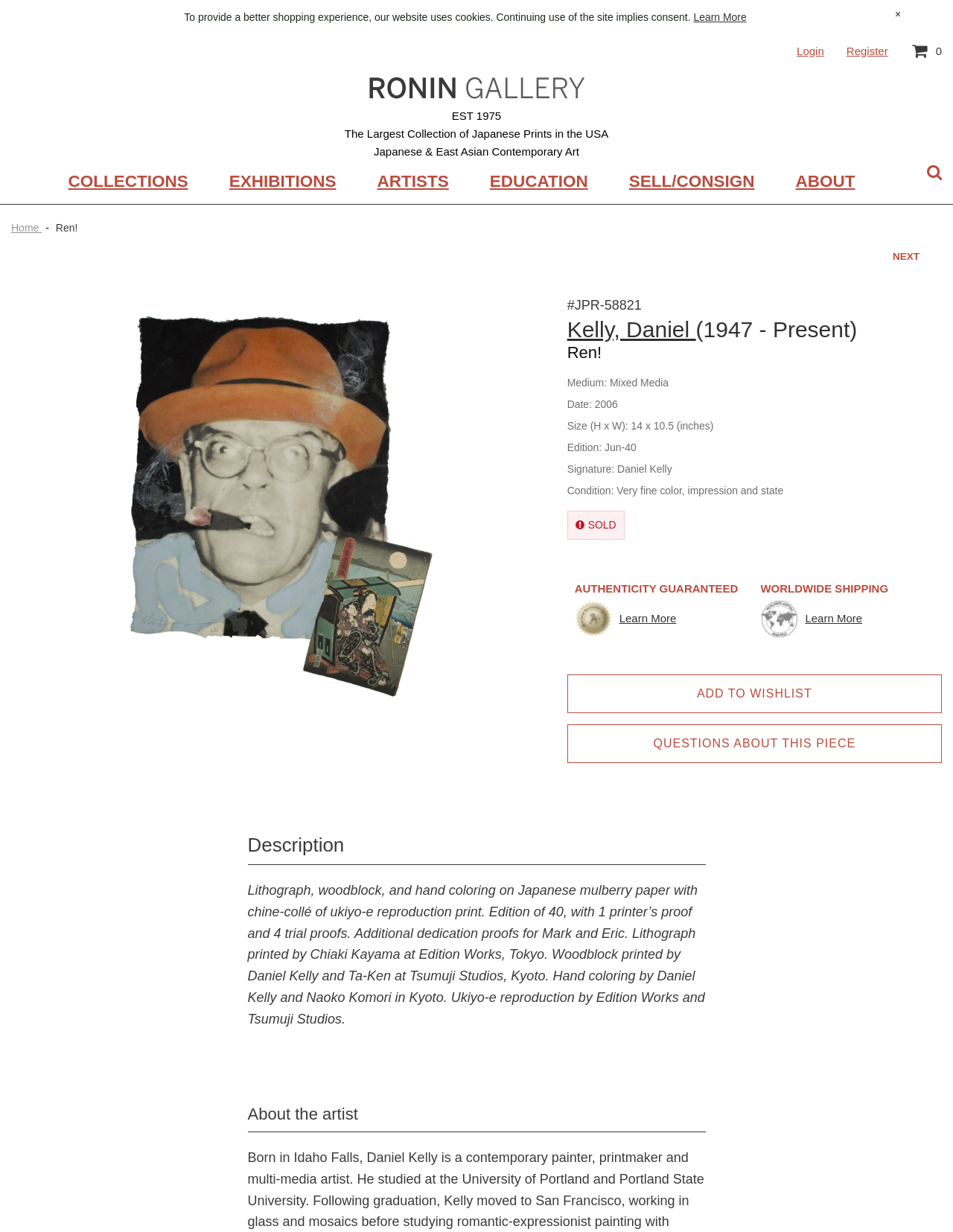Identify the bounding box coordinates of the part that should be clicked to carry out this instruction: "View the 'COLLECTIONS' page".

[0.064, 0.13, 0.205, 0.165]